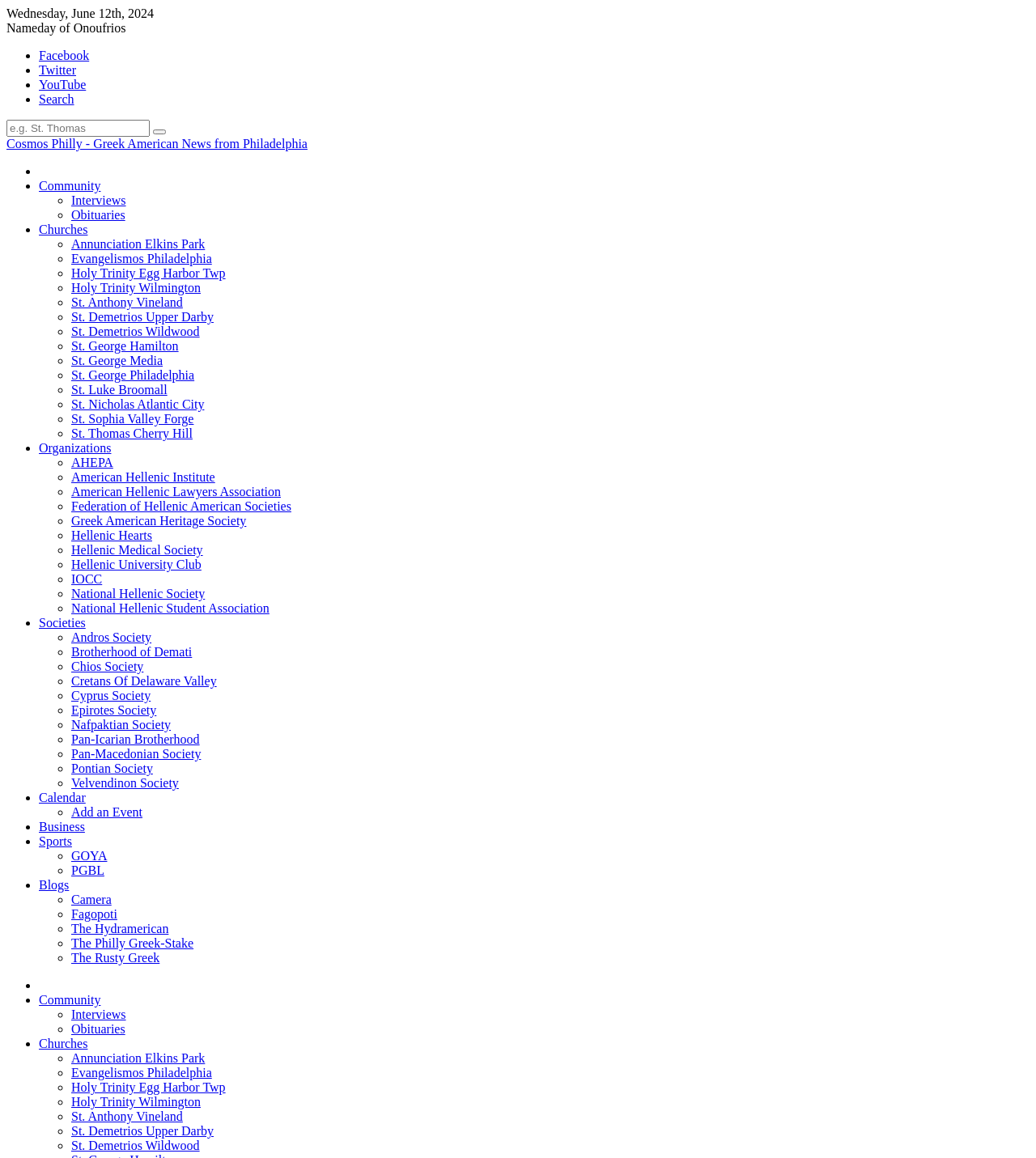Identify the bounding box coordinates of the section to be clicked to complete the task described by the following instruction: "Search for something". The coordinates should be four float numbers between 0 and 1, formatted as [left, top, right, bottom].

[0.006, 0.103, 0.145, 0.118]